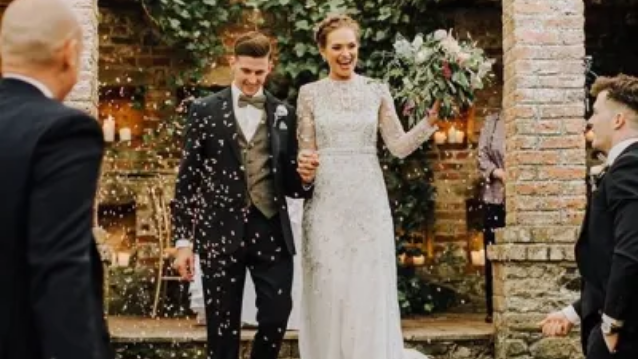What is the color of the groom's suit?
Look at the image and answer the question using a single word or phrase.

Black